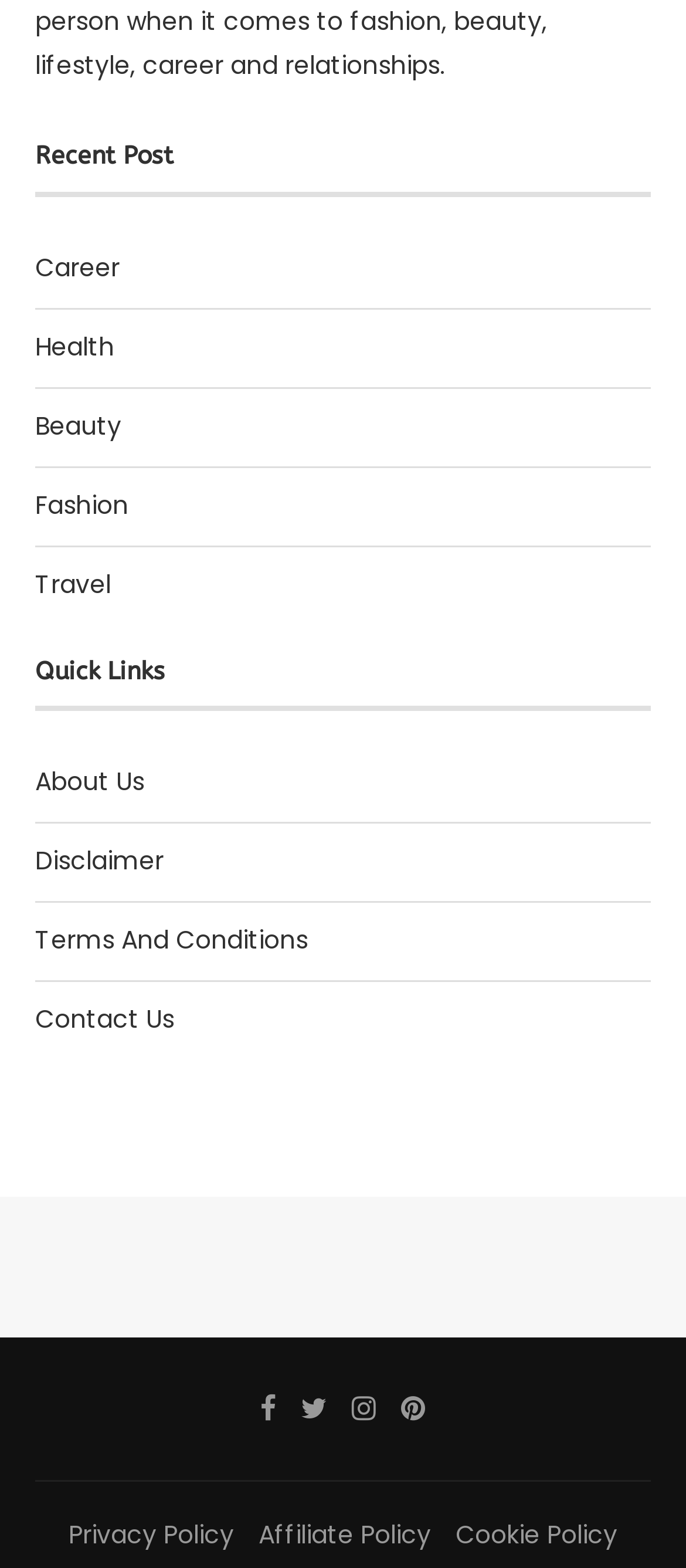What are the categories of posts?
Provide a detailed answer to the question, using the image to inform your response.

By analyzing the links under the 'Recent Post' heading, I found that the categories of posts are Career, Health, Beauty, Fashion, and Travel.